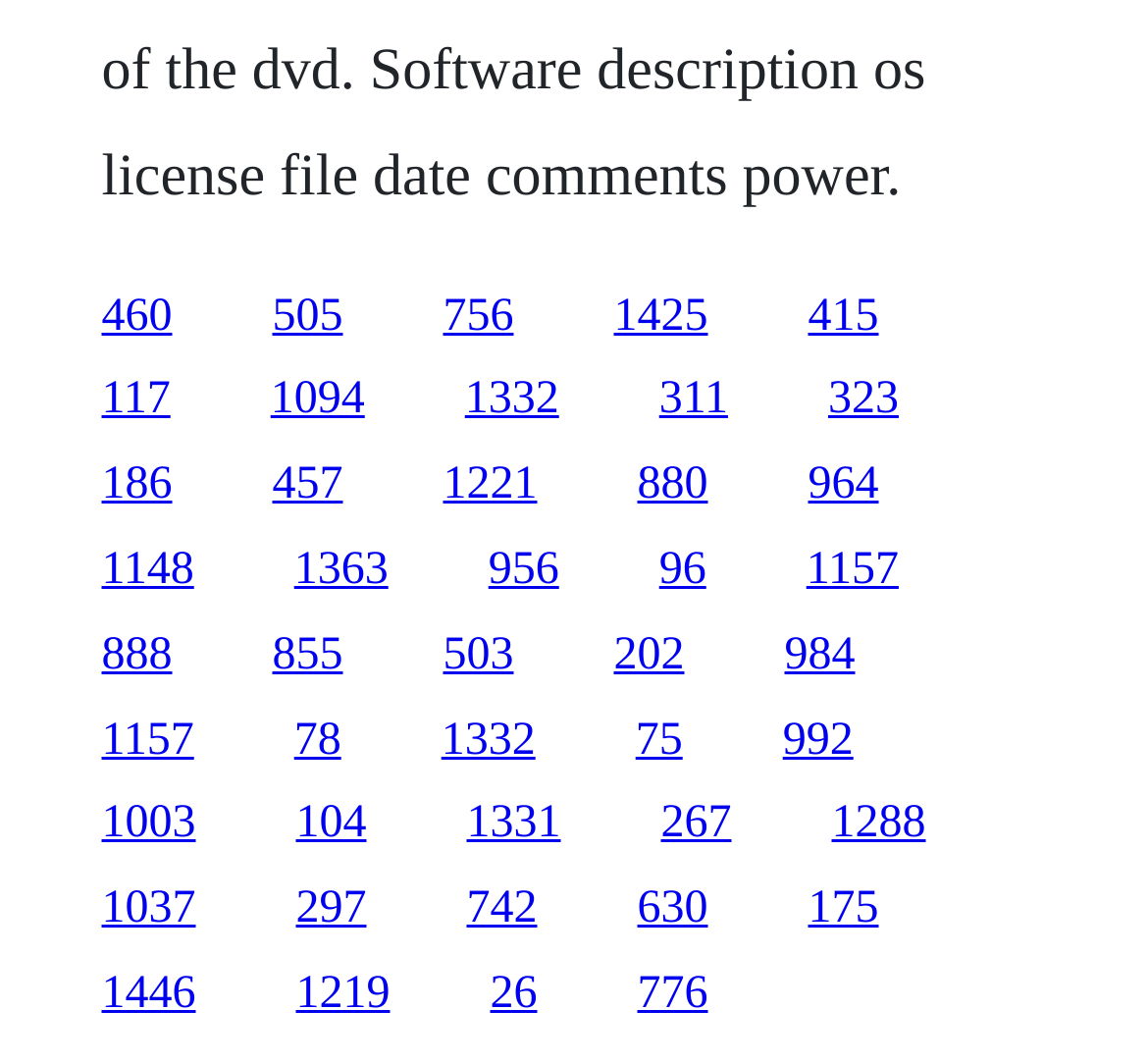Please specify the bounding box coordinates of the clickable section necessary to execute the following command: "Click on the EXHIBITIONS link".

None